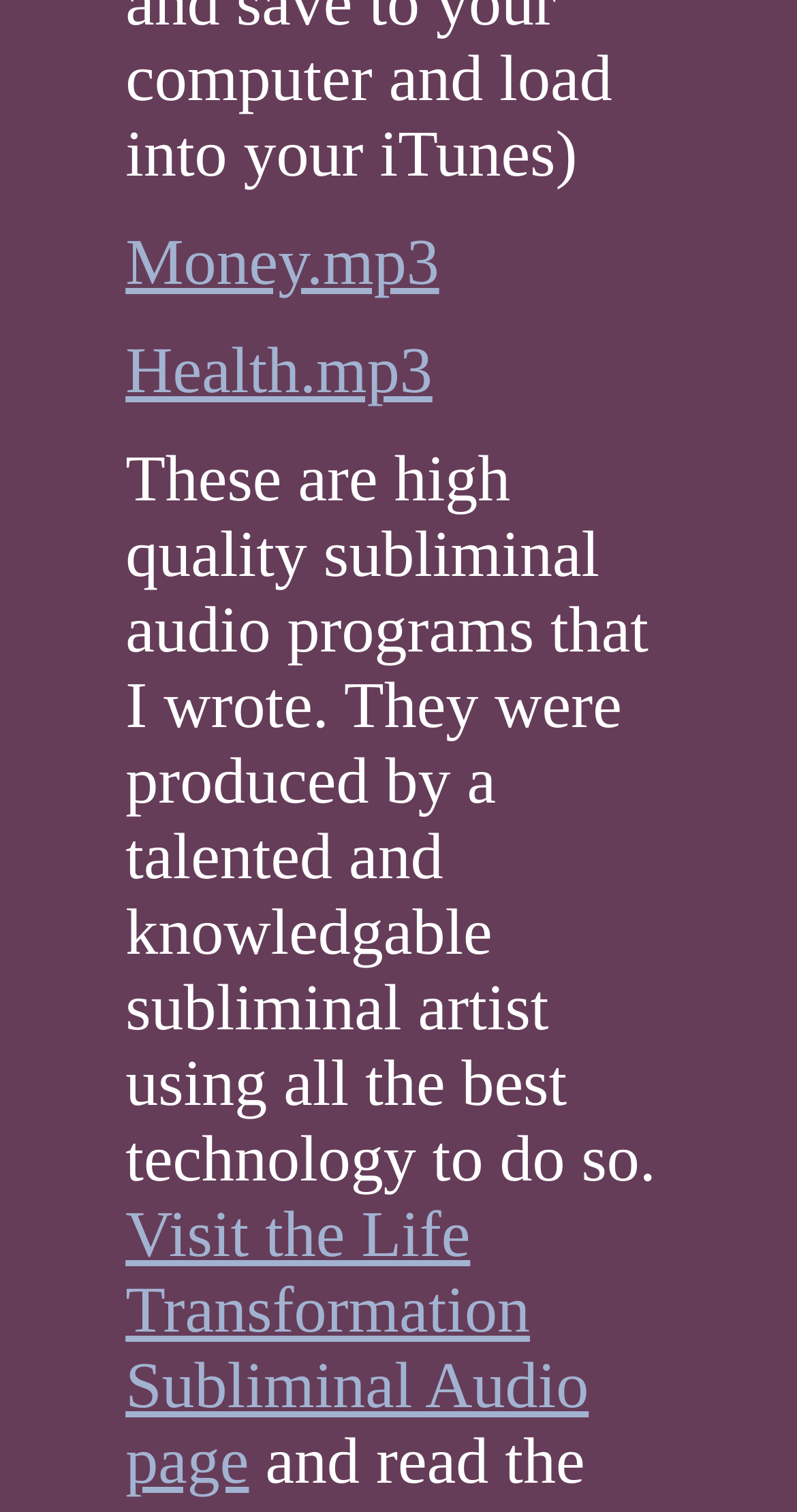Based on the element description: "Money.mp3", identify the bounding box coordinates for this UI element. The coordinates must be four float numbers between 0 and 1, listed as [left, top, right, bottom].

[0.157, 0.149, 0.551, 0.197]